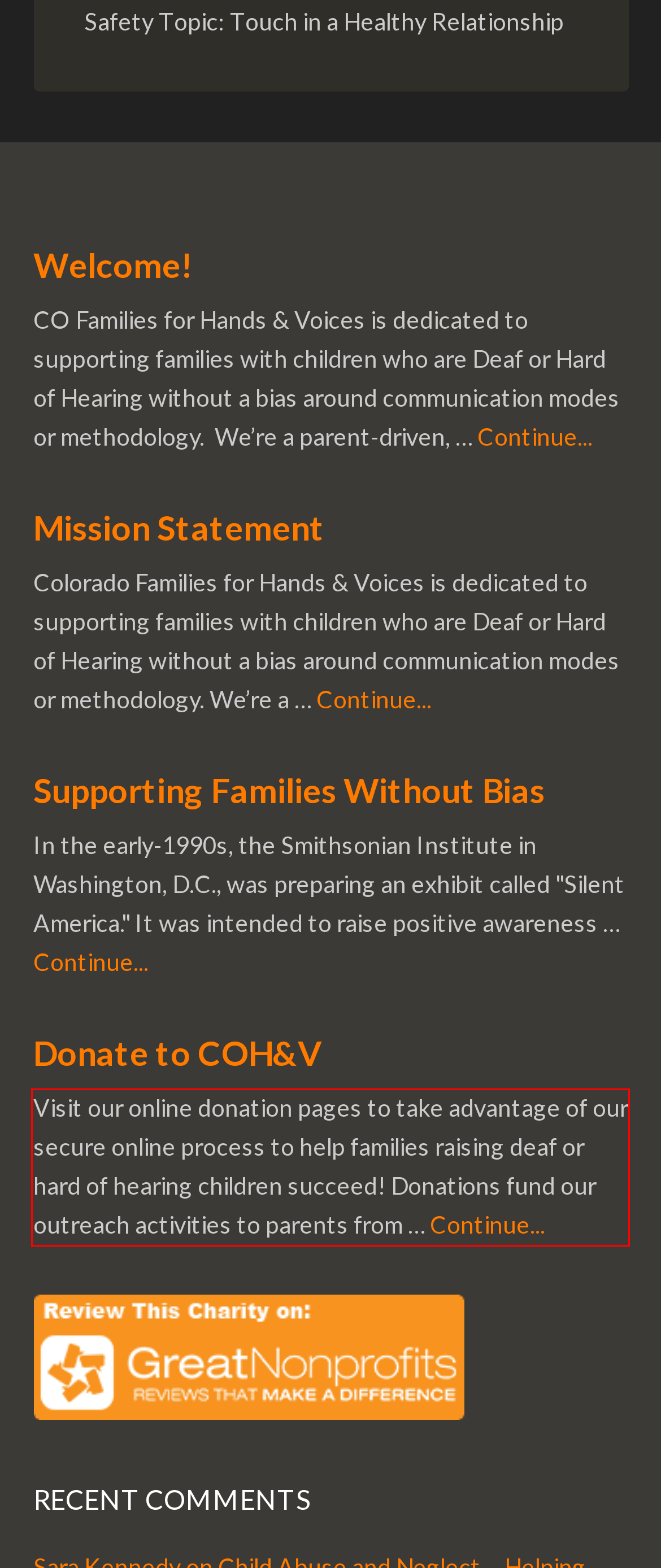Extract and provide the text found inside the red rectangle in the screenshot of the webpage.

Visit our online donation pages to take advantage of our secure online process to help families raising deaf or hard of hearing children succeed! Donations fund our outreach activities to parents from … Continue...